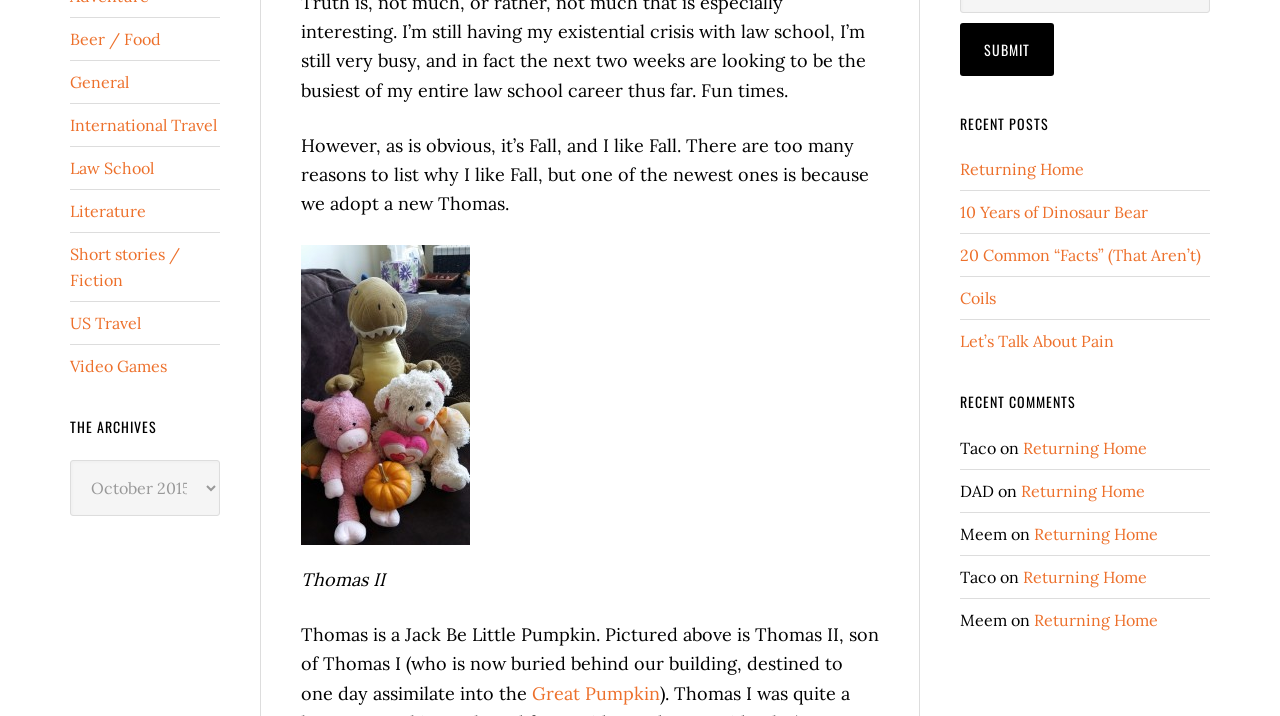Find and provide the bounding box coordinates for the UI element described here: "10 Years of Dinosaur Bear". The coordinates should be given as four float numbers between 0 and 1: [left, top, right, bottom].

[0.75, 0.283, 0.897, 0.311]